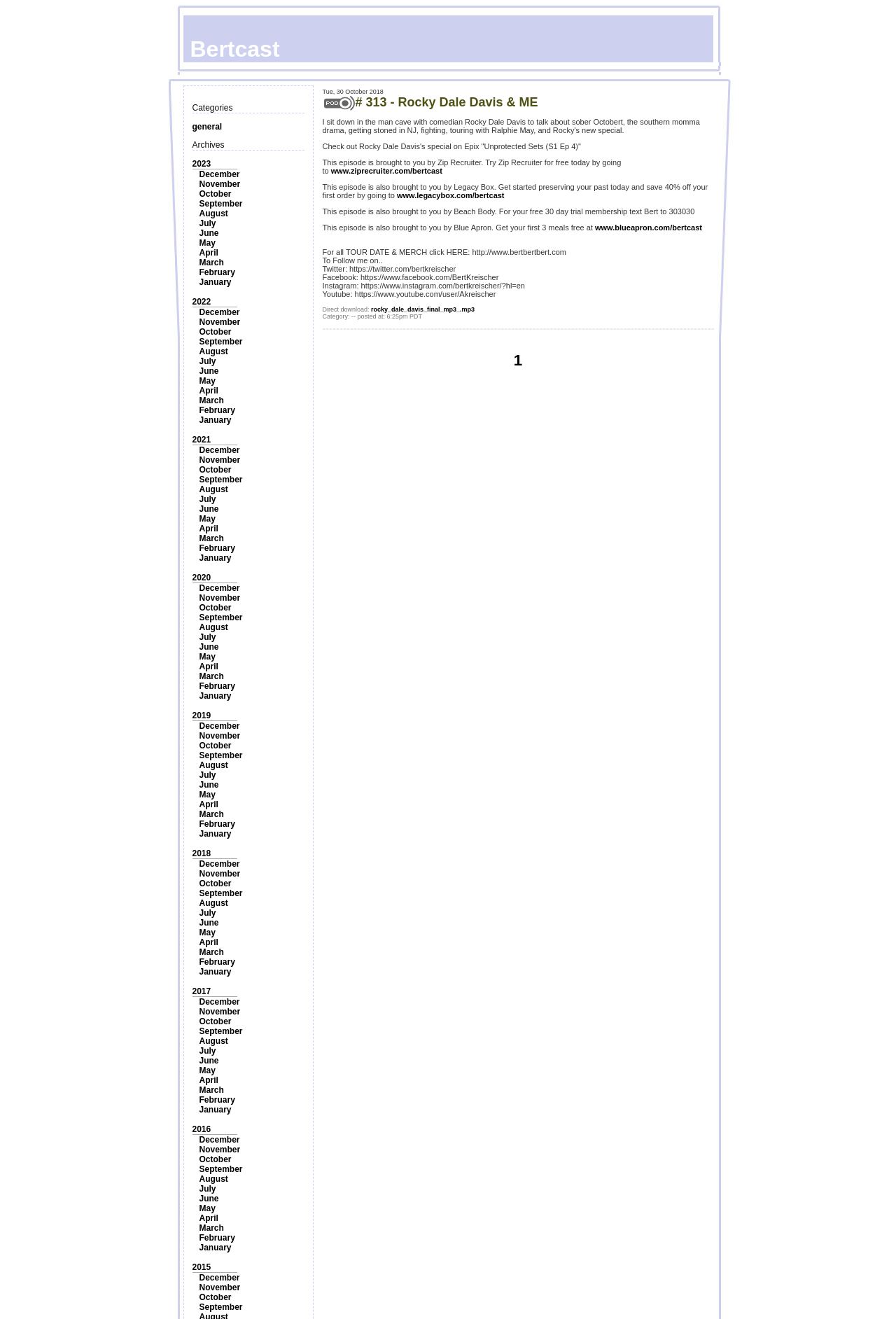Locate the bounding box coordinates of the element that needs to be clicked to carry out the instruction: "Browse posts from January 2021". The coordinates should be given as four float numbers ranging from 0 to 1, i.e., [left, top, right, bottom].

[0.222, 0.315, 0.258, 0.322]